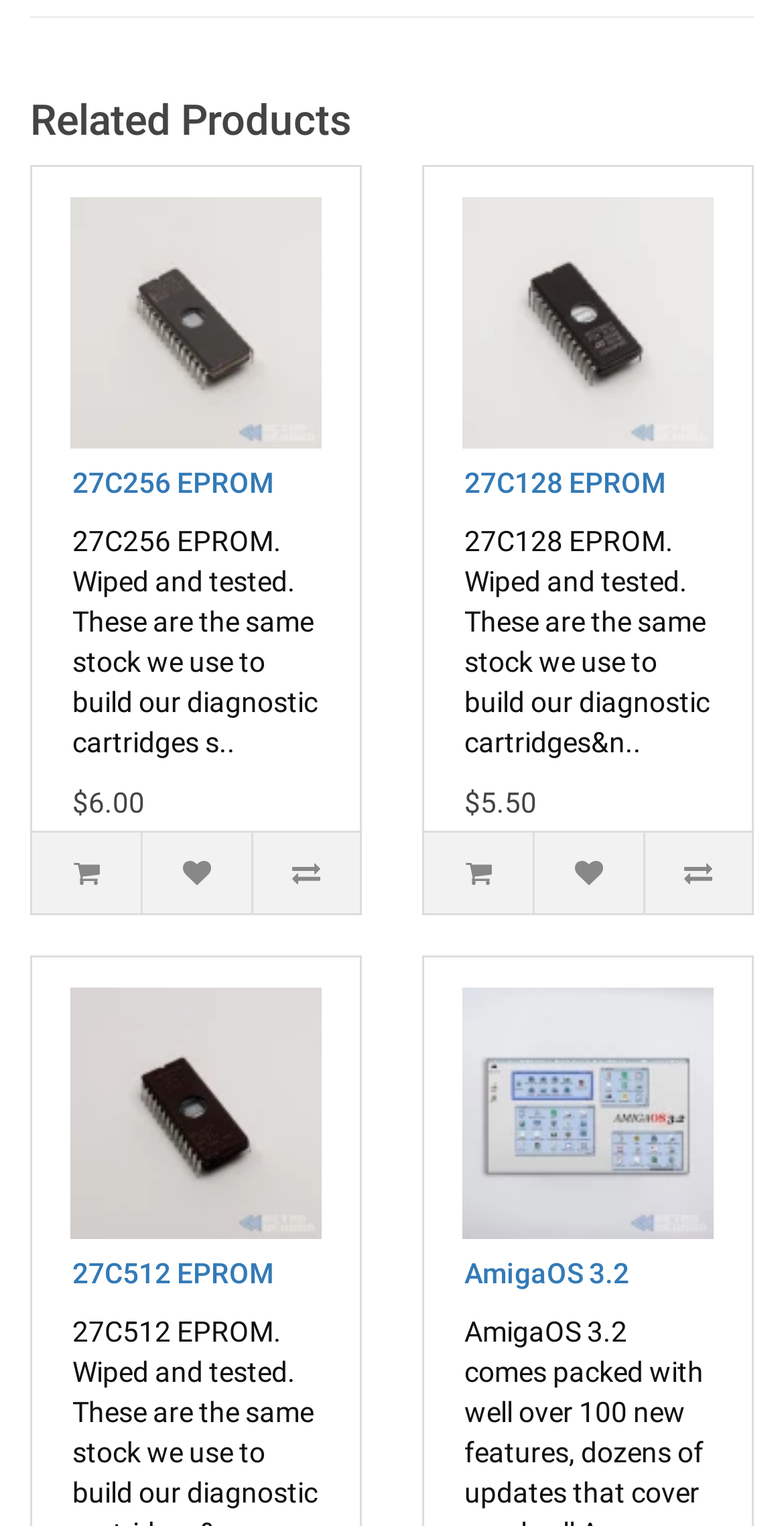Determine the bounding box coordinates of the clickable element necessary to fulfill the instruction: "View all contacts". Provide the coordinates as four float numbers within the 0 to 1 range, i.e., [left, top, right, bottom].

None